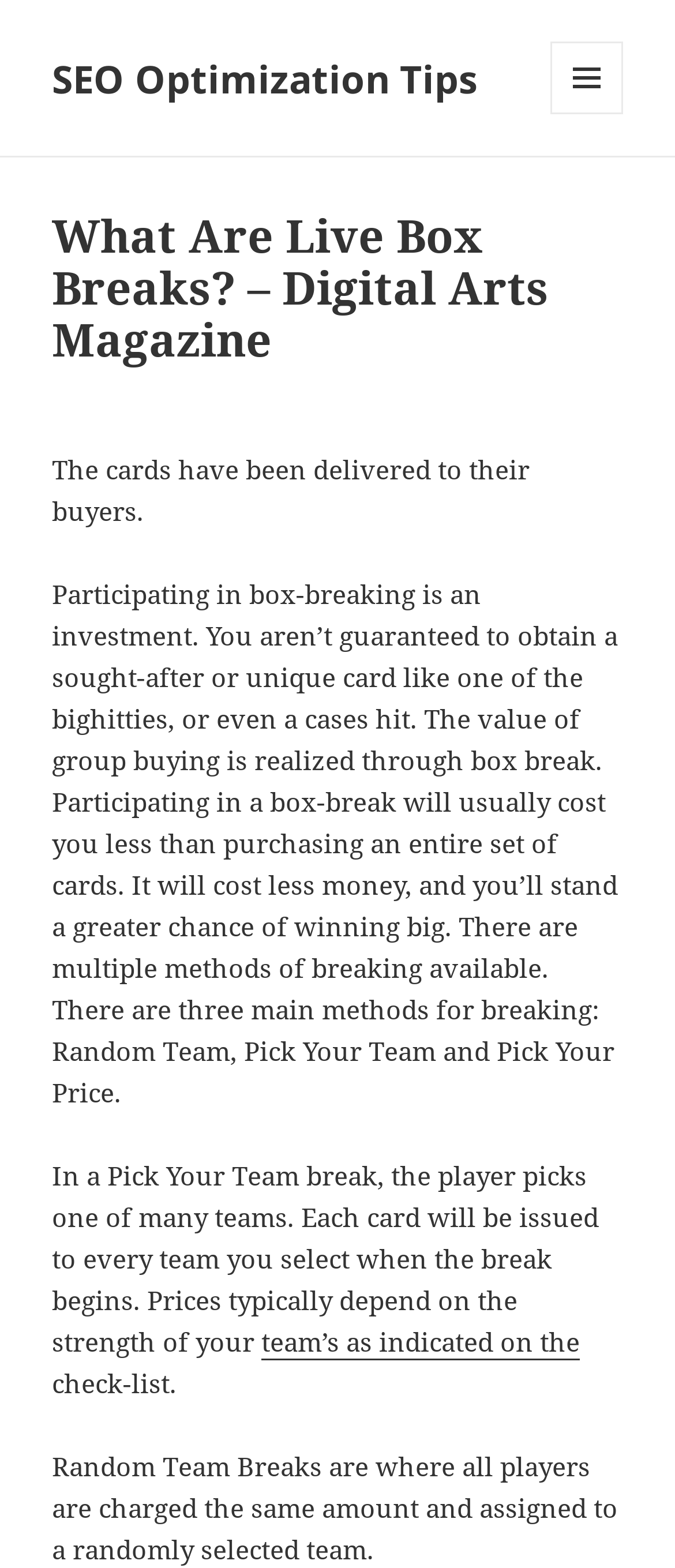Please find and give the text of the main heading on the webpage.

What Are Live Box Breaks? – Digital Arts Magazine